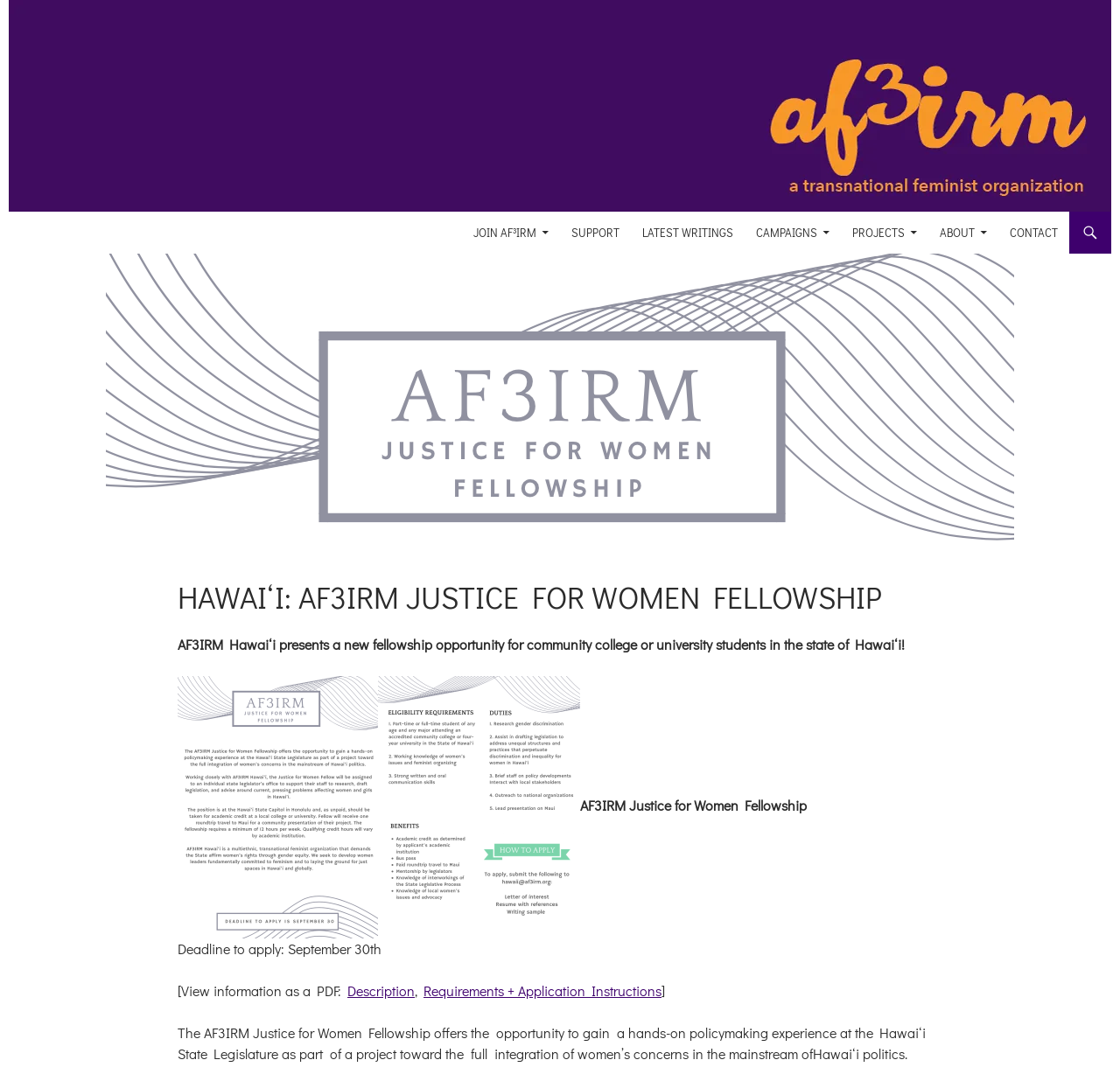What is the deadline to apply for the fellowship?
Observe the image and answer the question with a one-word or short phrase response.

September 30th